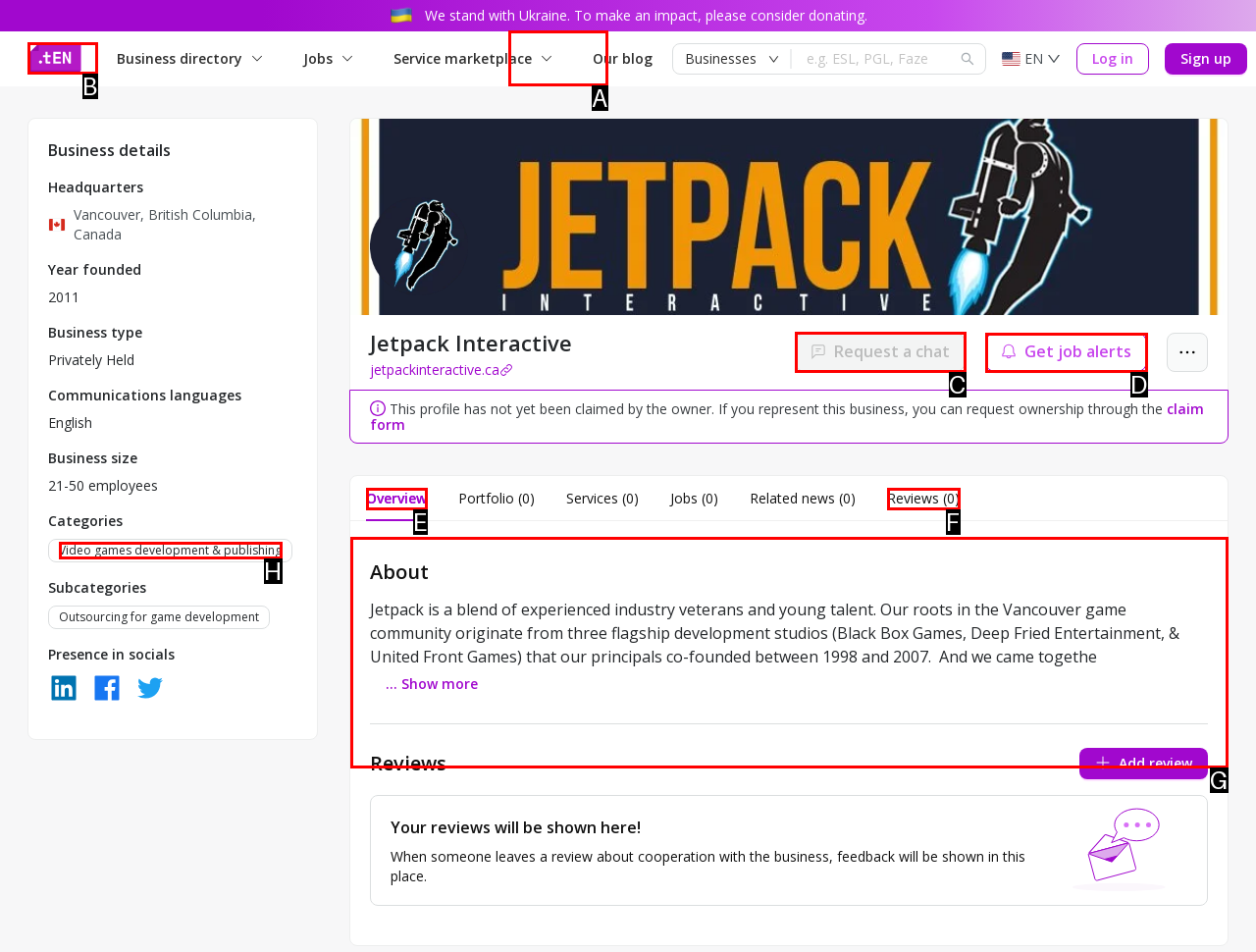What option should you select to complete this task: Click the 'Platinum Puppy Boxes available now!' link? Indicate your answer by providing the letter only.

None